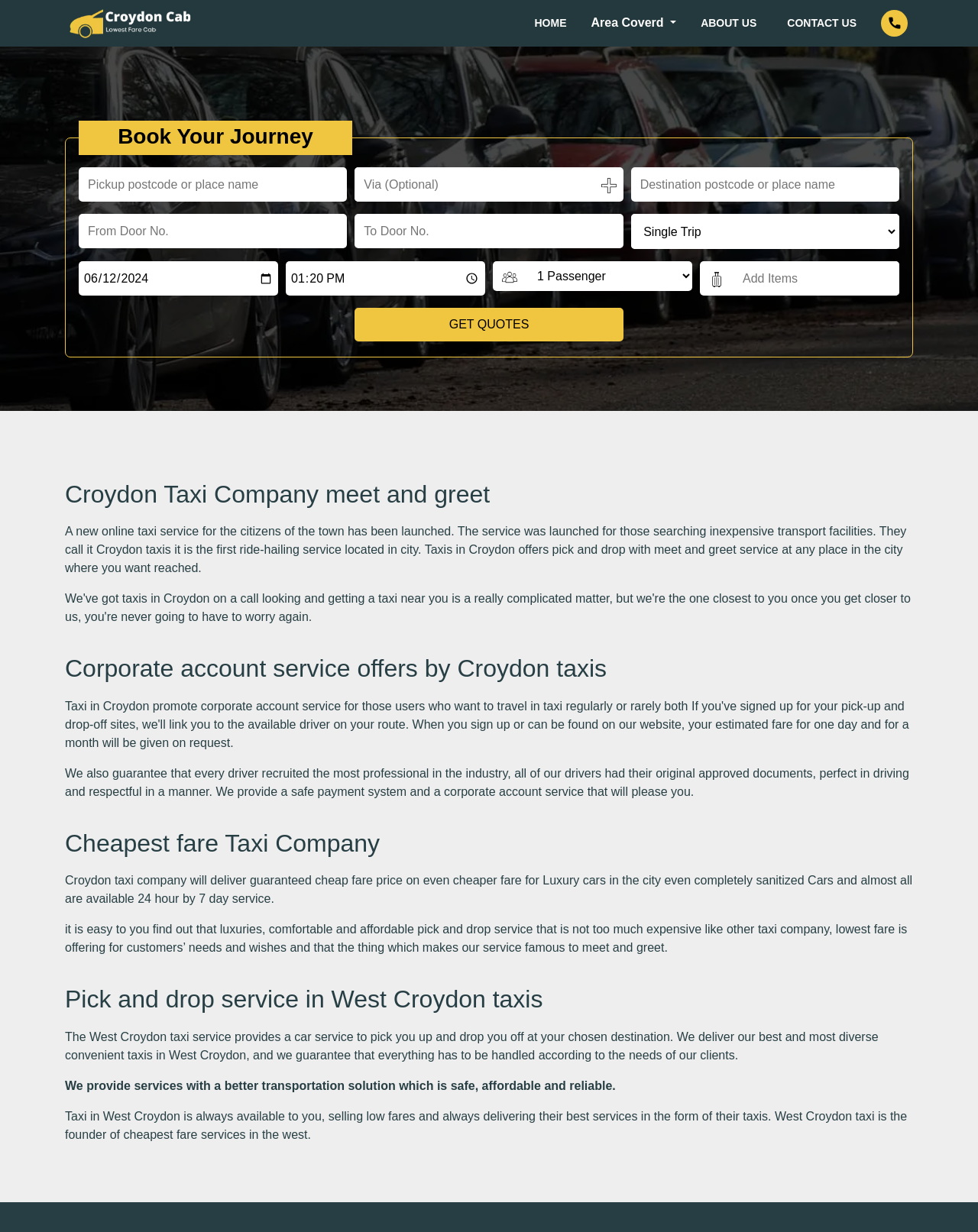What is the guarantee provided by the company?
Using the visual information from the image, give a one-word or short-phrase answer.

Cheap fare price